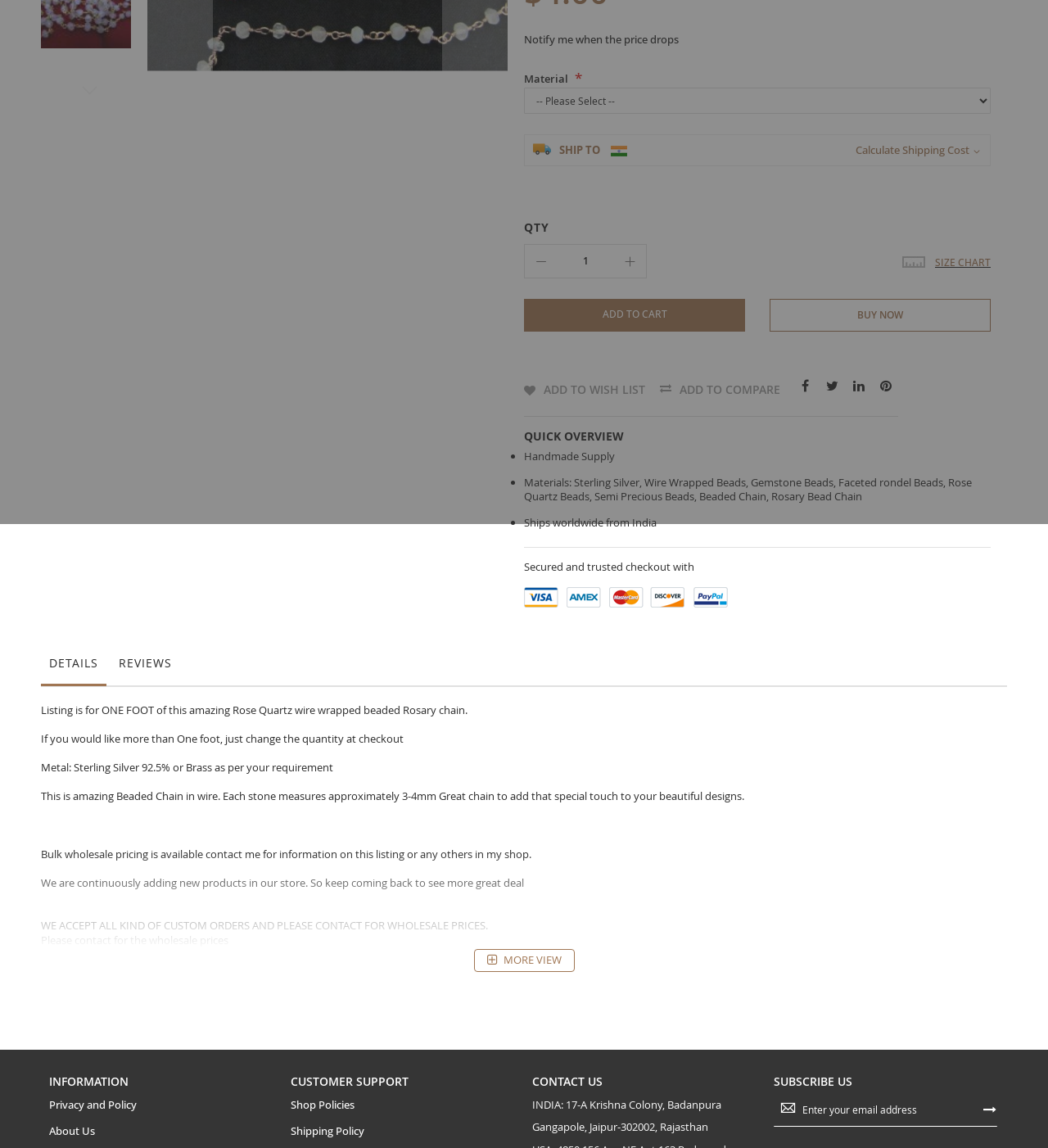Find and provide the bounding box coordinates for the UI element described here: "name="email" placeholder="Enter your email address"". The coordinates should be given as four float numbers between 0 and 1: [left, top, right, bottom].

[0.738, 0.953, 0.952, 0.981]